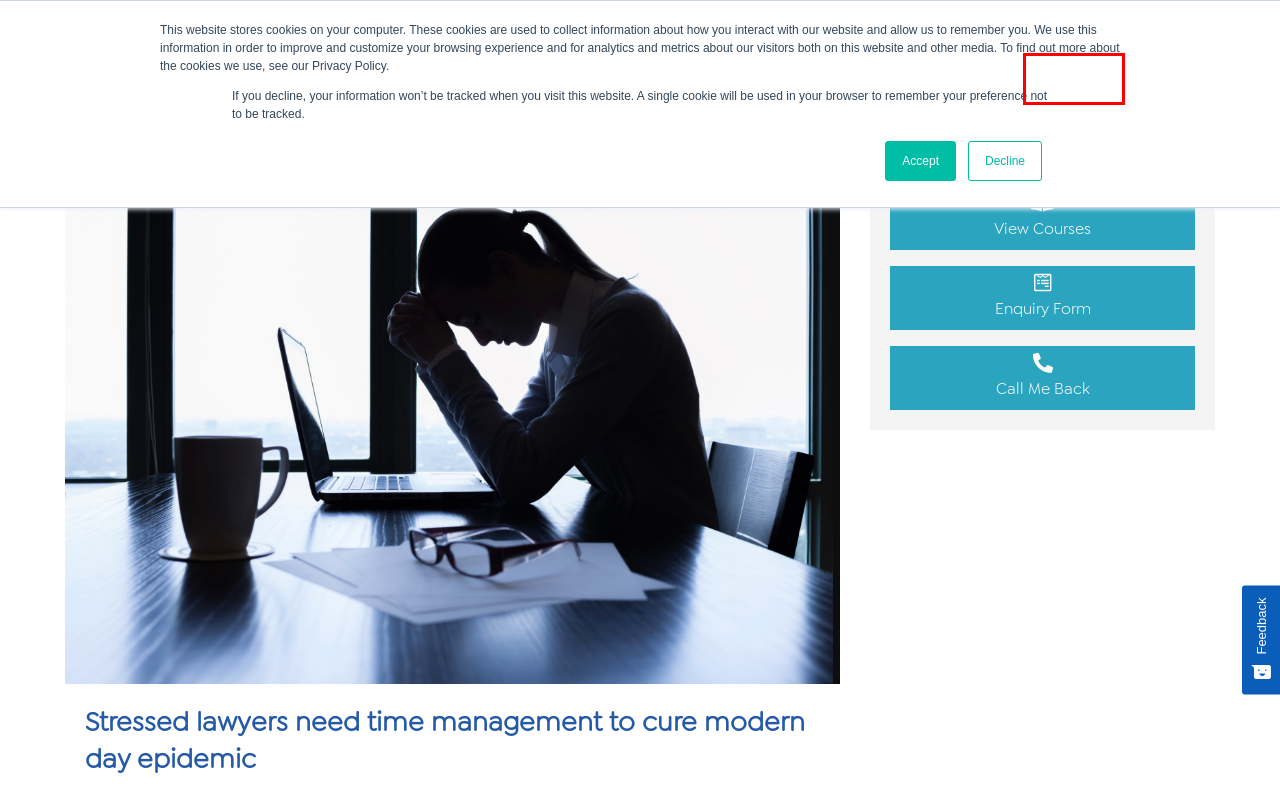Please examine the screenshot provided, which contains a red bounding box around a UI element. Select the webpage description that most accurately describes the new page displayed after clicking the highlighted element. Here are the candidates:
A. Contact us | Altior
B. About Us | Altior
C. FAQs | Altior
D. Legal Courses | Altior
E. Altior | Legal Education & Firm Specific Training
F. In-house & Tailored Training | Altior
G. Expert Insights | Altior by BARBRI
H. Unsupported Browser

C